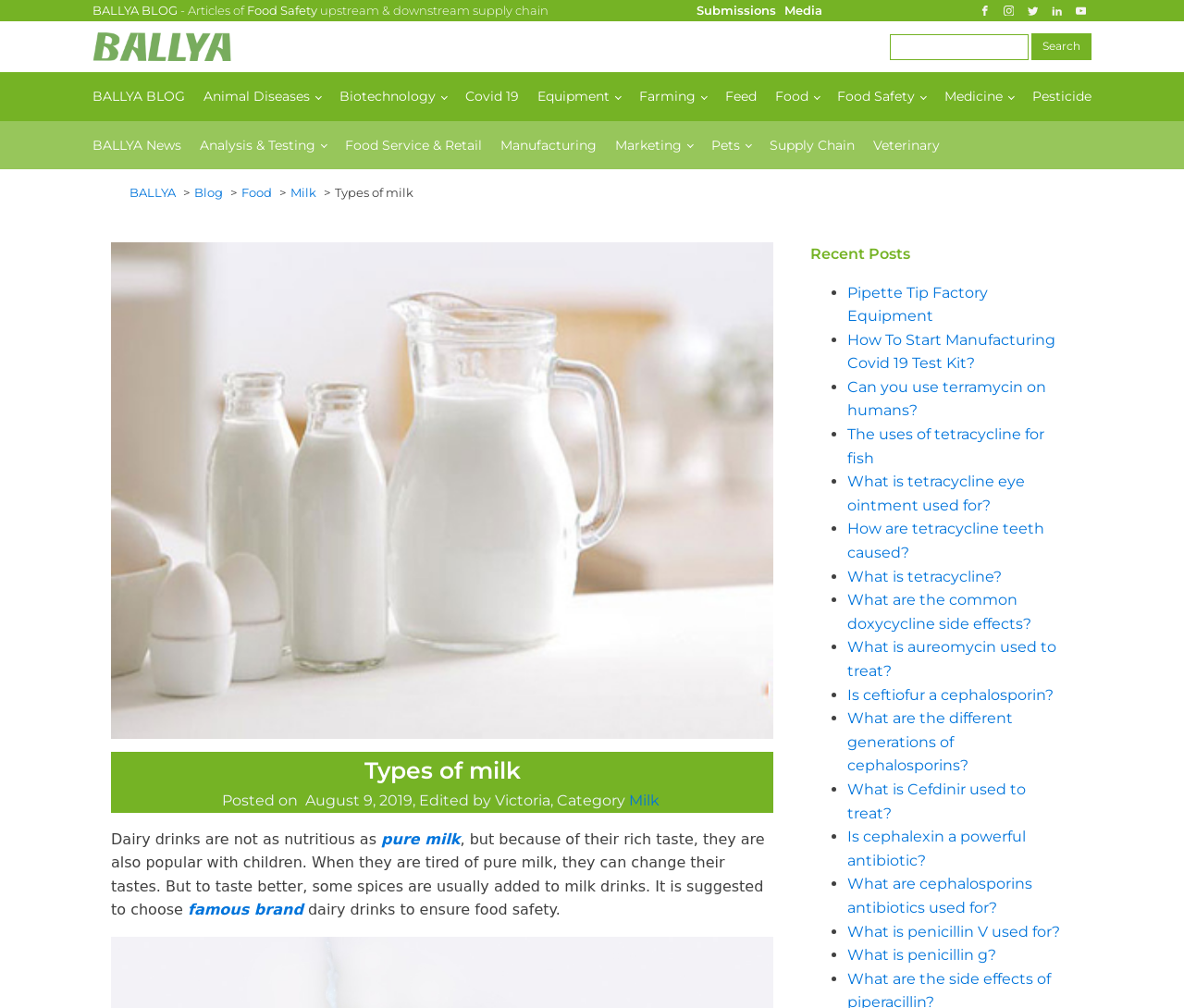Determine the bounding box coordinates of the clickable element to complete this instruction: "Search for something". Provide the coordinates in the format of four float numbers between 0 and 1, [left, top, right, bottom].

[0.752, 0.033, 0.922, 0.06]